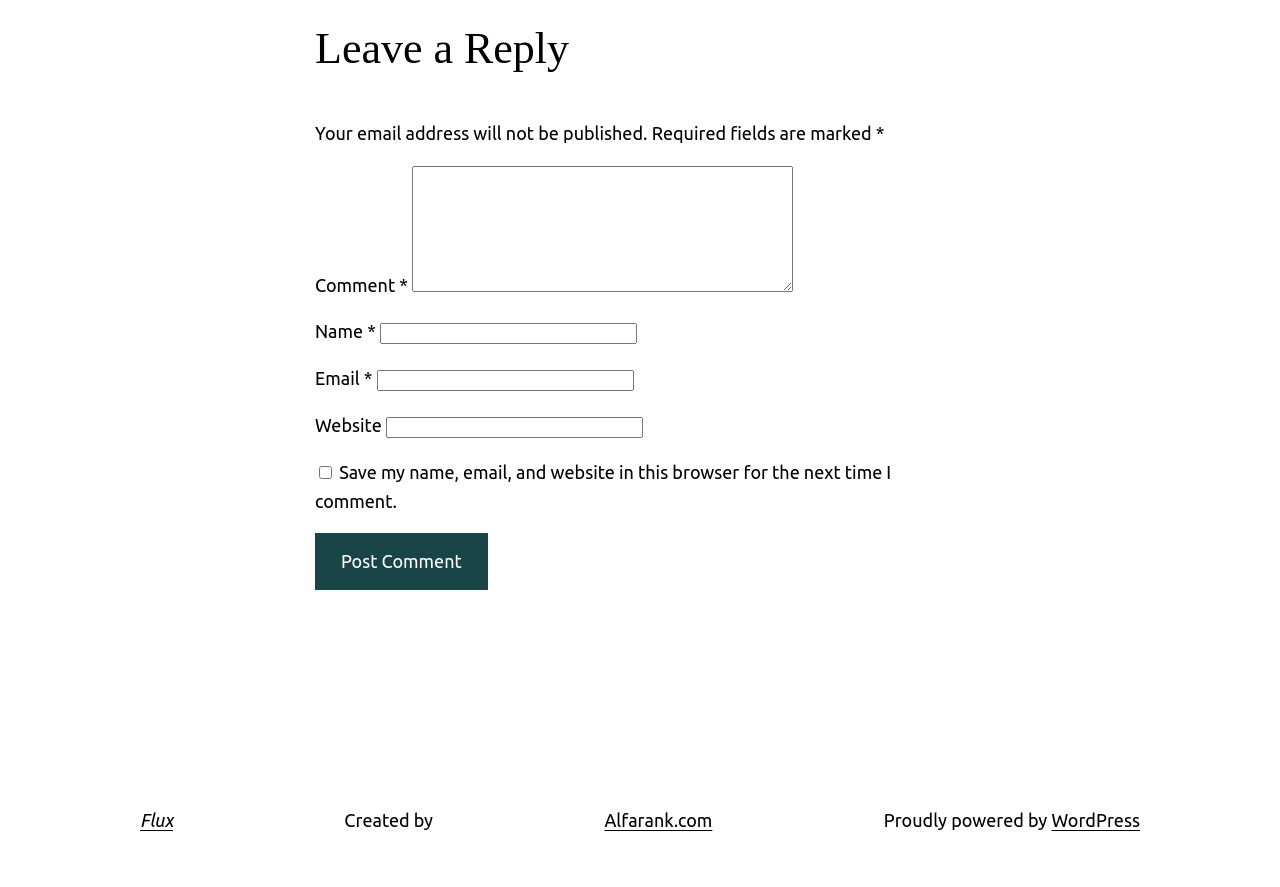What is the purpose of the 'Post Comment' button?
Please give a detailed and elaborate answer to the question.

The 'Post Comment' button is located below the textboxes and checkbox, suggesting that it is used to submit the comment information entered by the user. Clicking the button will likely send the comment to the webpage for moderation or posting.